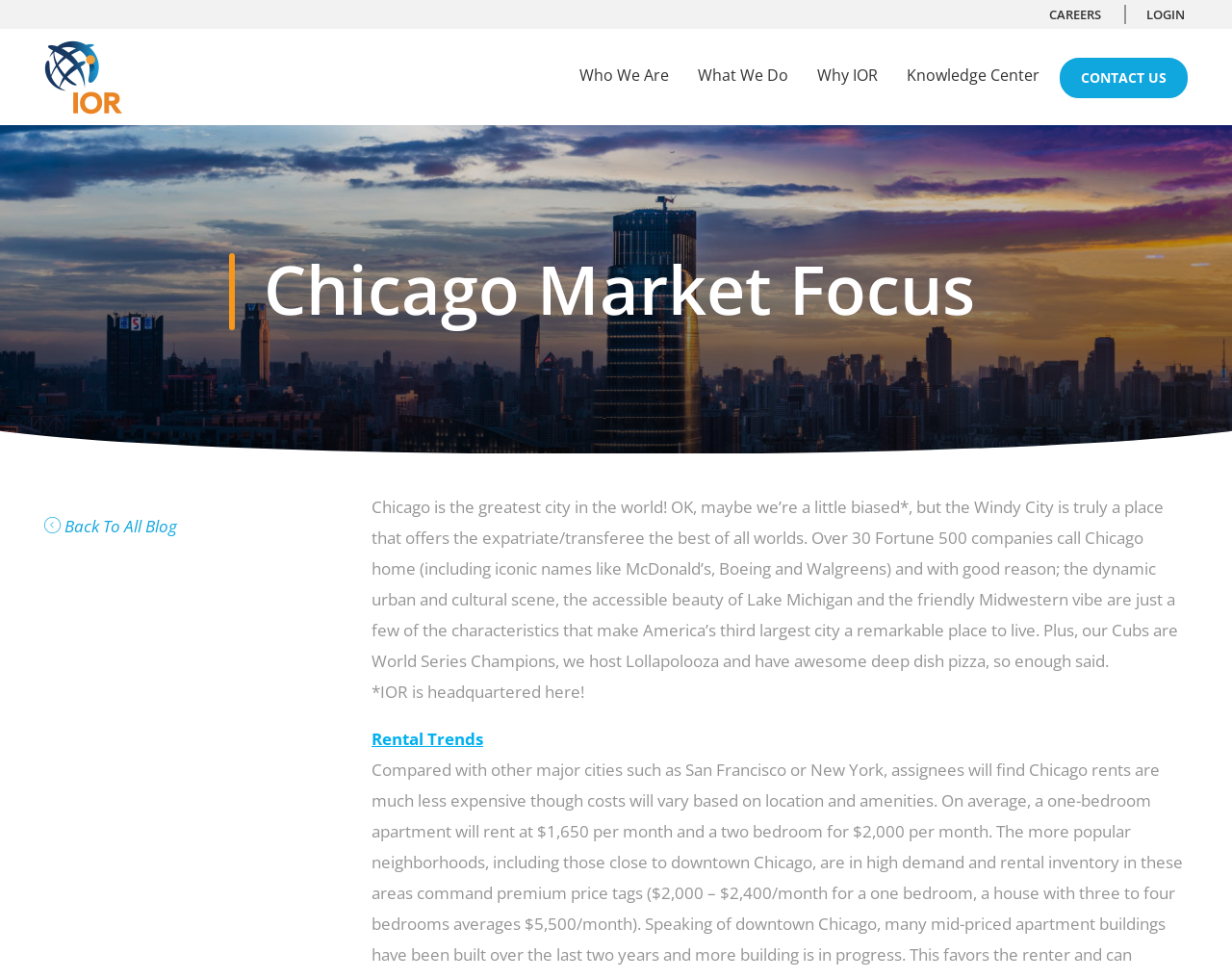Locate the bounding box coordinates of the item that should be clicked to fulfill the instruction: "Go to 'Knowledge Center'".

[0.736, 0.062, 0.844, 0.092]